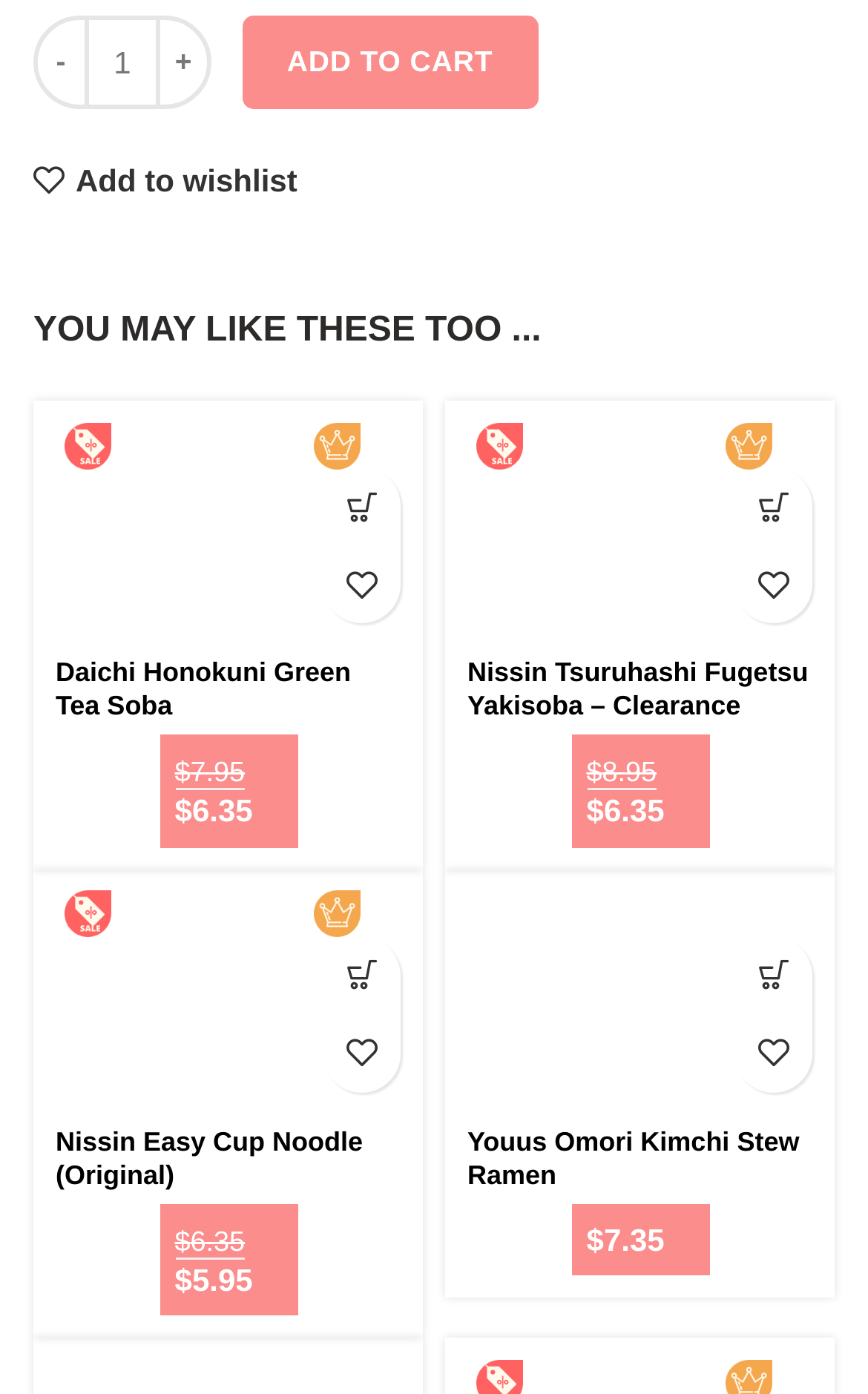Find the bounding box coordinates corresponding to the UI element with the description: "Daichi Honokuni Green Tea Soba". The coordinates should be formatted as [left, top, right, bottom], with values as floats between 0 and 1.

[0.064, 0.471, 0.462, 0.519]